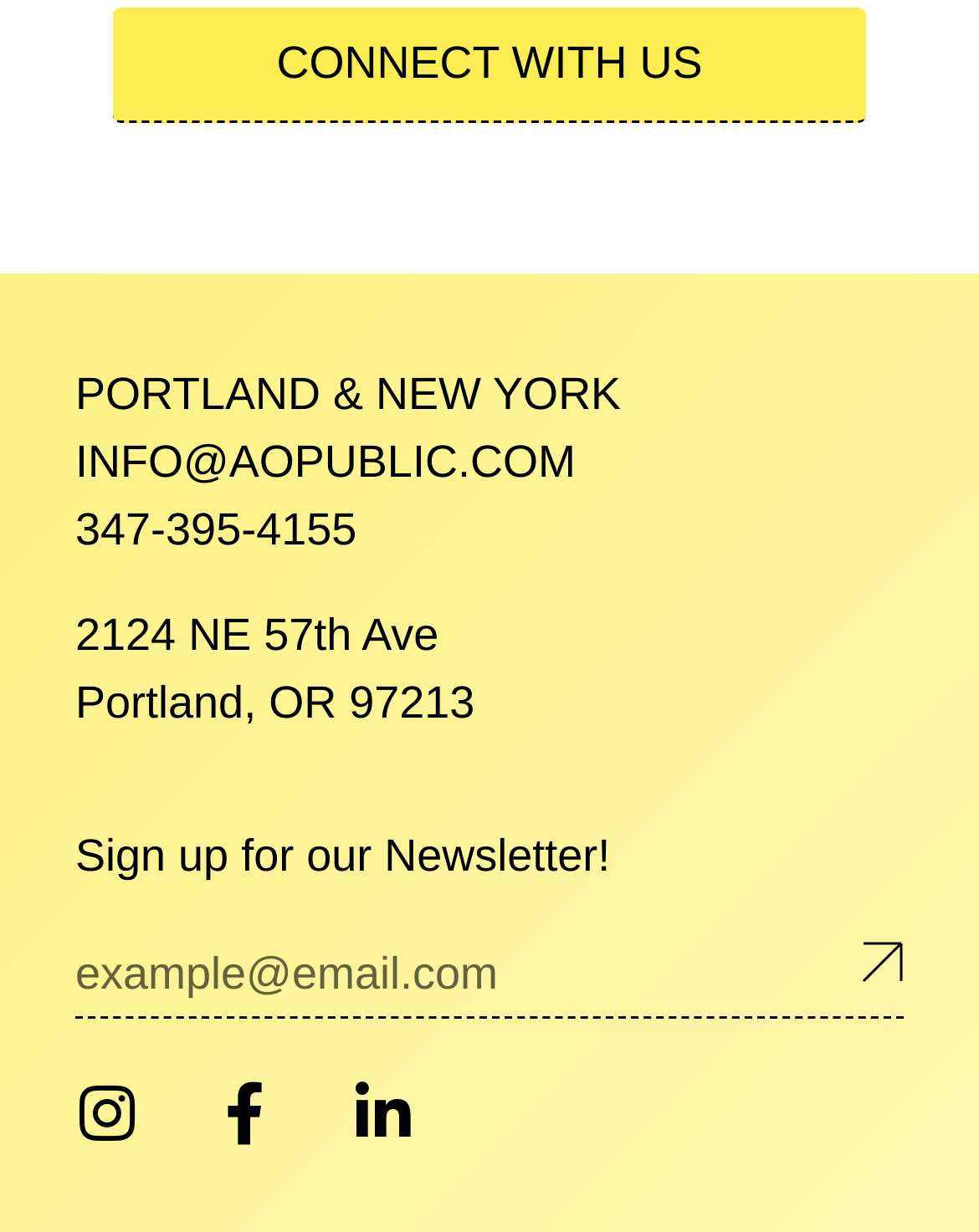Find the bounding box coordinates of the element to click in order to complete this instruction: "Sign up for the newsletter". The bounding box coordinates must be four float numbers between 0 and 1, denoted as [left, top, right, bottom].

[0.879, 0.743, 0.923, 0.825]